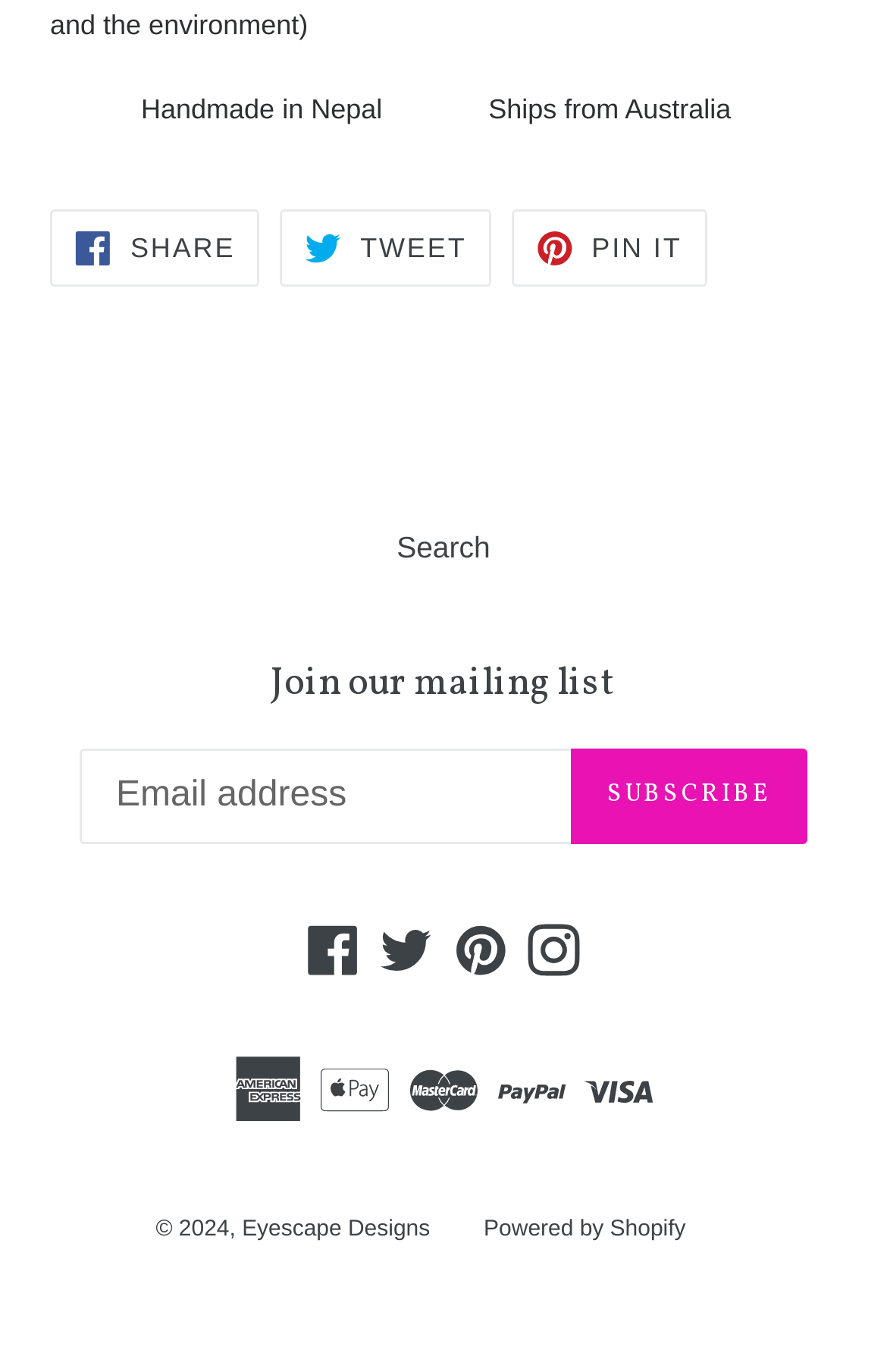Indicate the bounding box coordinates of the clickable region to achieve the following instruction: "Visit Facebook page."

[0.337, 0.673, 0.412, 0.711]